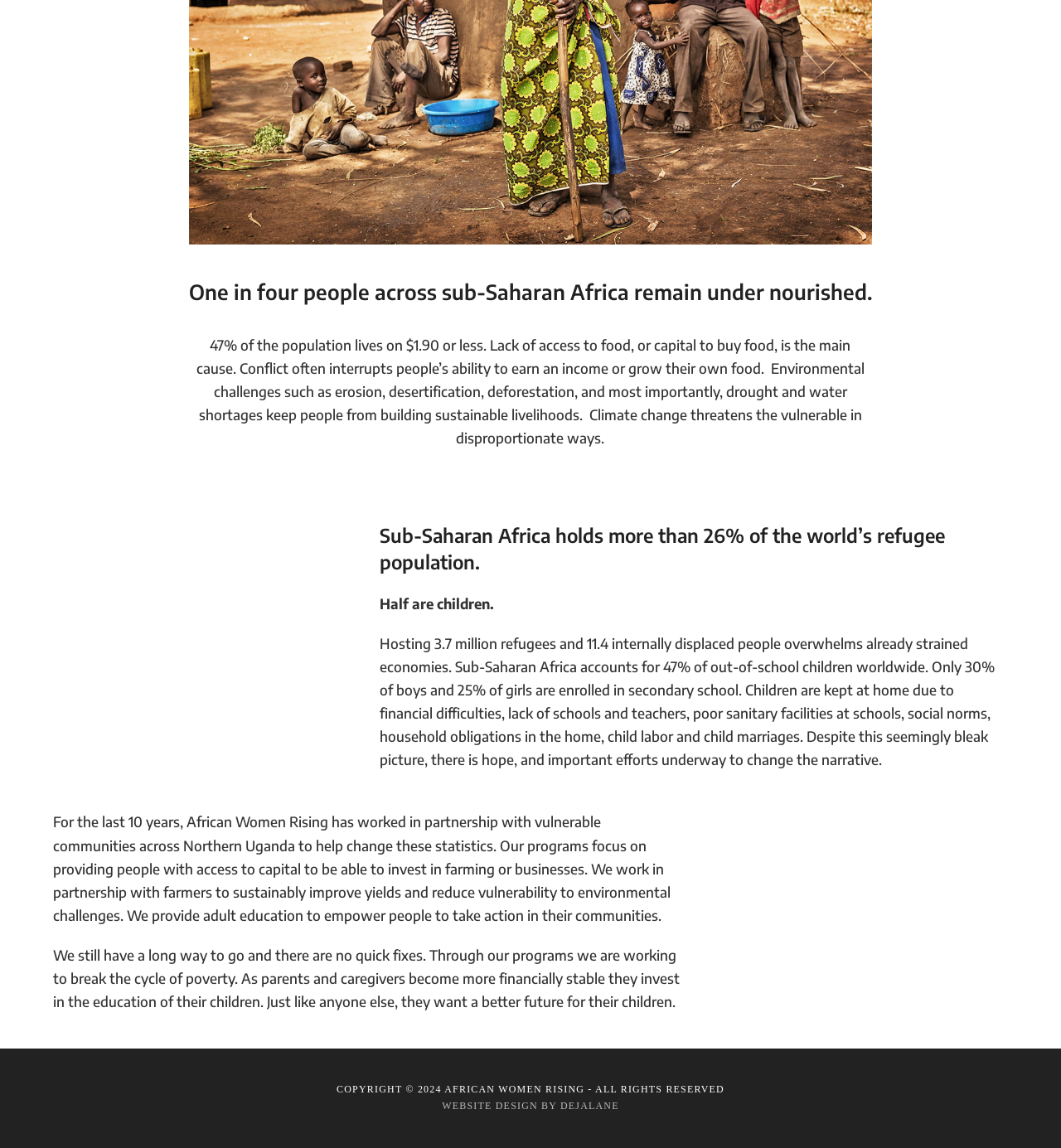Based on the image, provide a detailed response to the question:
What is the focus of African Women Rising's programs?

The StaticText element with the text 'Our programs focus on providing people with access to capital to be able to invest in farming or businesses...' indicates that the focus of African Women Rising's programs is providing access to capital.